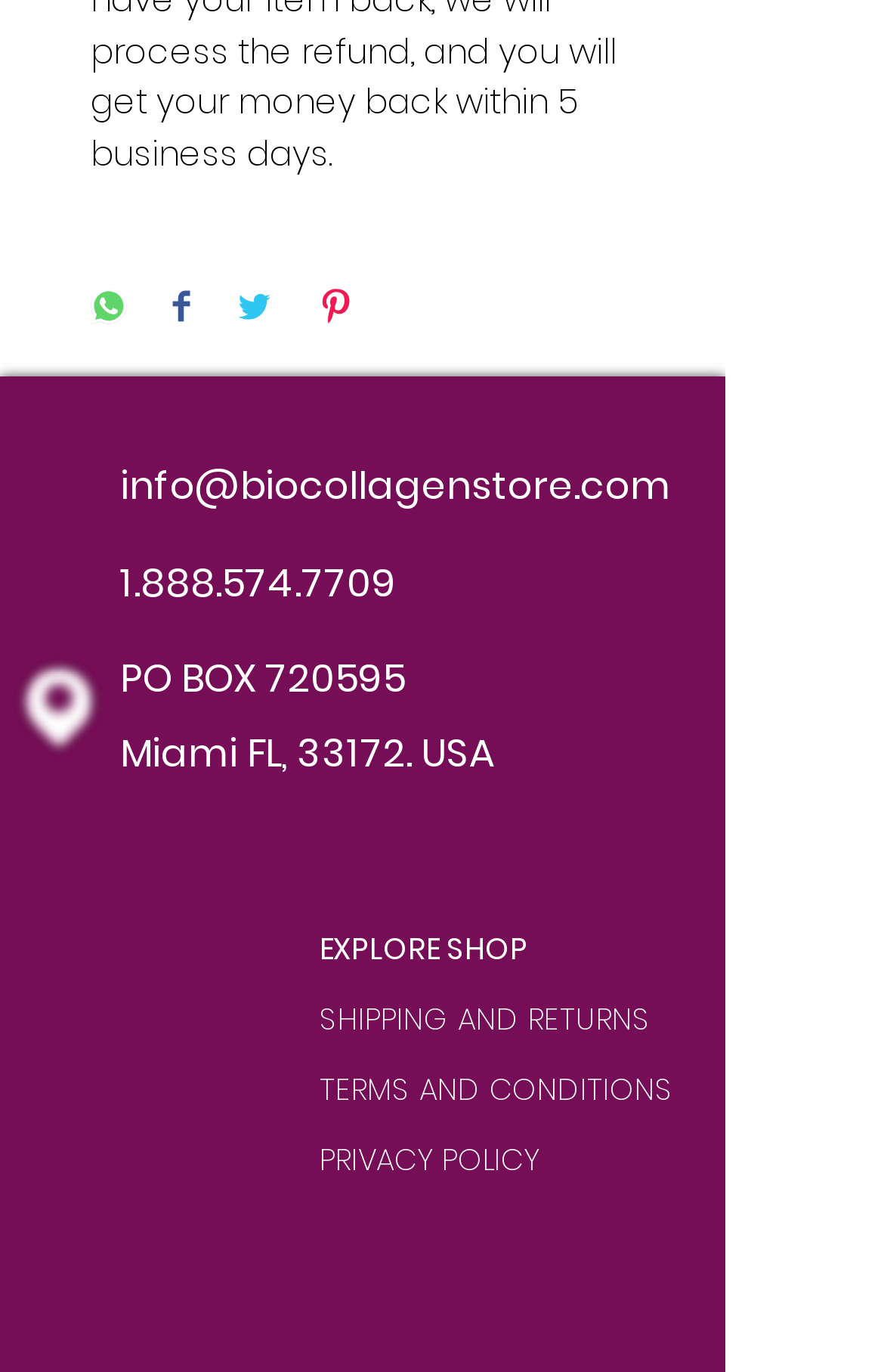Identify the bounding box coordinates of the area that should be clicked in order to complete the given instruction: "Explore the shop". The bounding box coordinates should be four float numbers between 0 and 1, i.e., [left, top, right, bottom].

[0.362, 0.675, 0.597, 0.707]